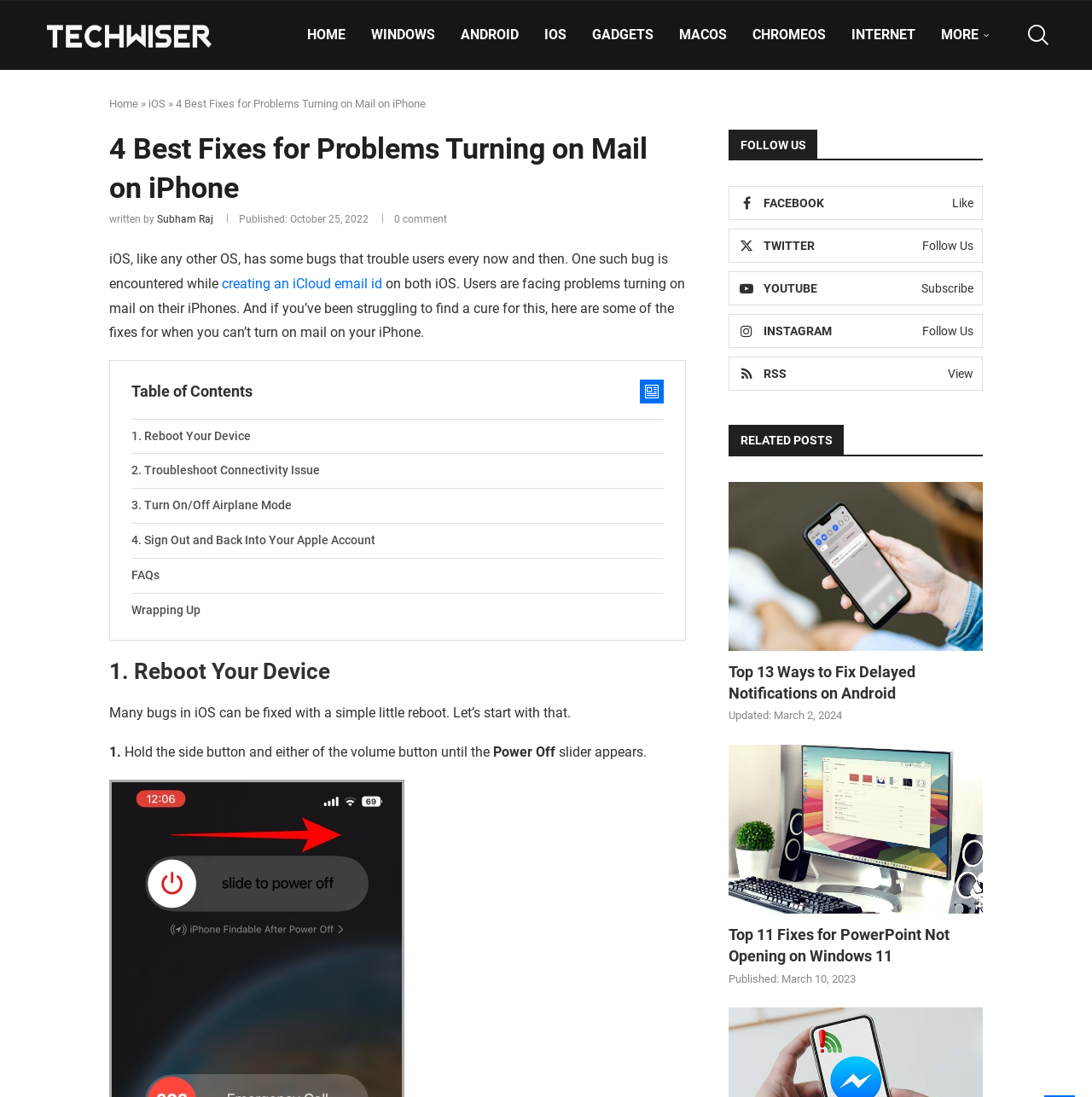Specify the bounding box coordinates of the region I need to click to perform the following instruction: "Click on the 'HOME' link". The coordinates must be four float numbers in the range of 0 to 1, i.e., [left, top, right, bottom].

[0.281, 0.001, 0.316, 0.063]